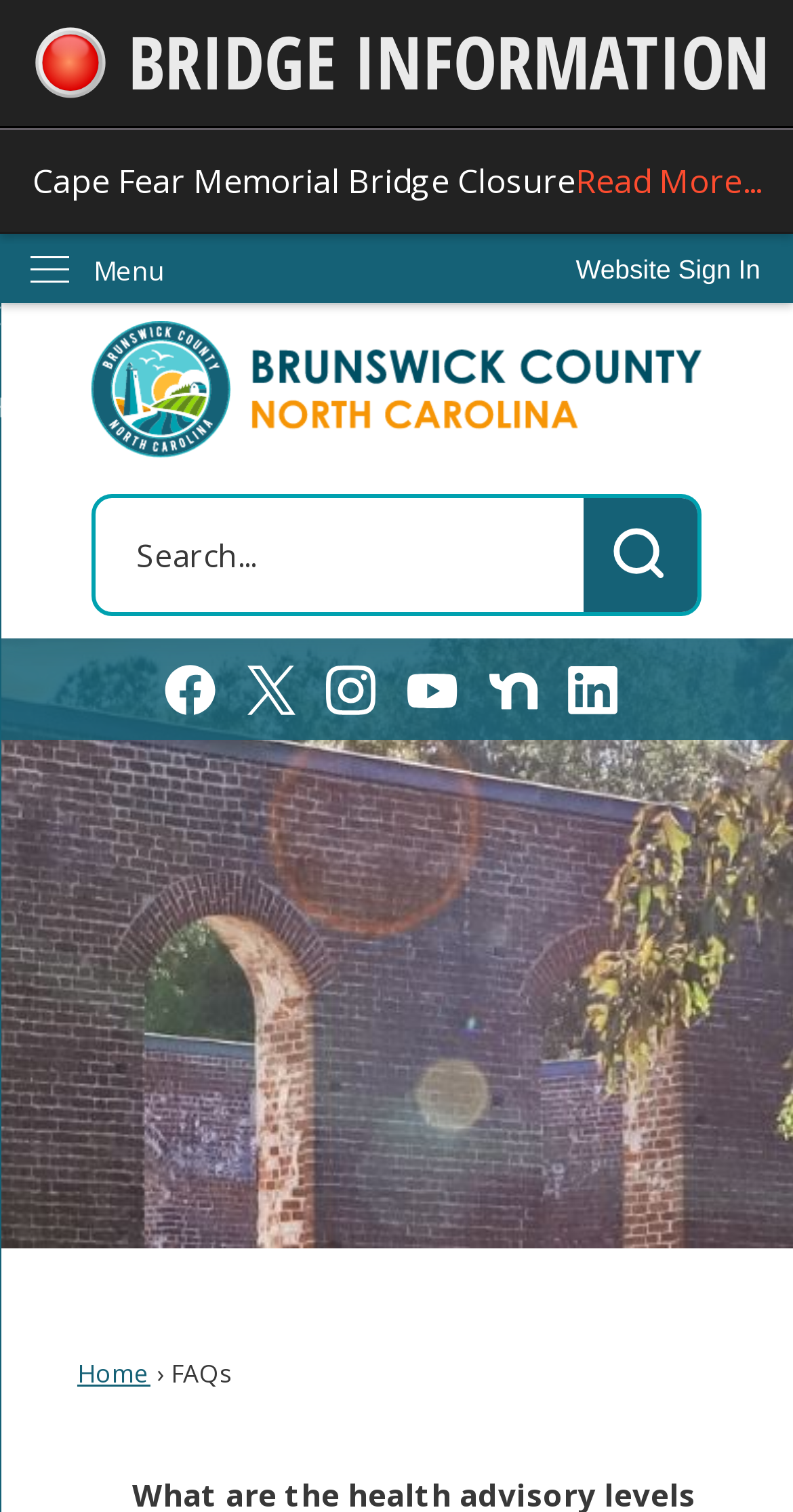Explain the features and main sections of the webpage comprehensively.

This webpage appears to be the homepage of Brunswick County, NC, with a focus on providing information and resources to its citizens. At the top left corner, there is a link to "Skip to Main Content" and an emergency alert banner with an image, which takes up the full width of the page. Below the banner, there is a link to "Cape Fear Memorial Bridge Closure" with a "Read More..." option.

On the top right side, there is a "Website Sign In" button, followed by a vertical menu with a "Menu" label. The menu is positioned above a link to the Brunswick County NC homepage logo, which is an image that takes up most of the width of the page.

Below the logo, there is a search region with a text box and a search button, accompanied by an image of a magnifying glass. The search region is positioned at the top center of the page.

Further down, there are social media links with corresponding images, including Facebook, X, Instagram, YouTube, Nextdoor, and Linkedin. These links are arranged horizontally across the page.

At the bottom of the page, there are links to "Home" and "FAQs", which are positioned side by side. The "FAQs" link is likely the main content of the page, given the meta description and the title of the webpage.